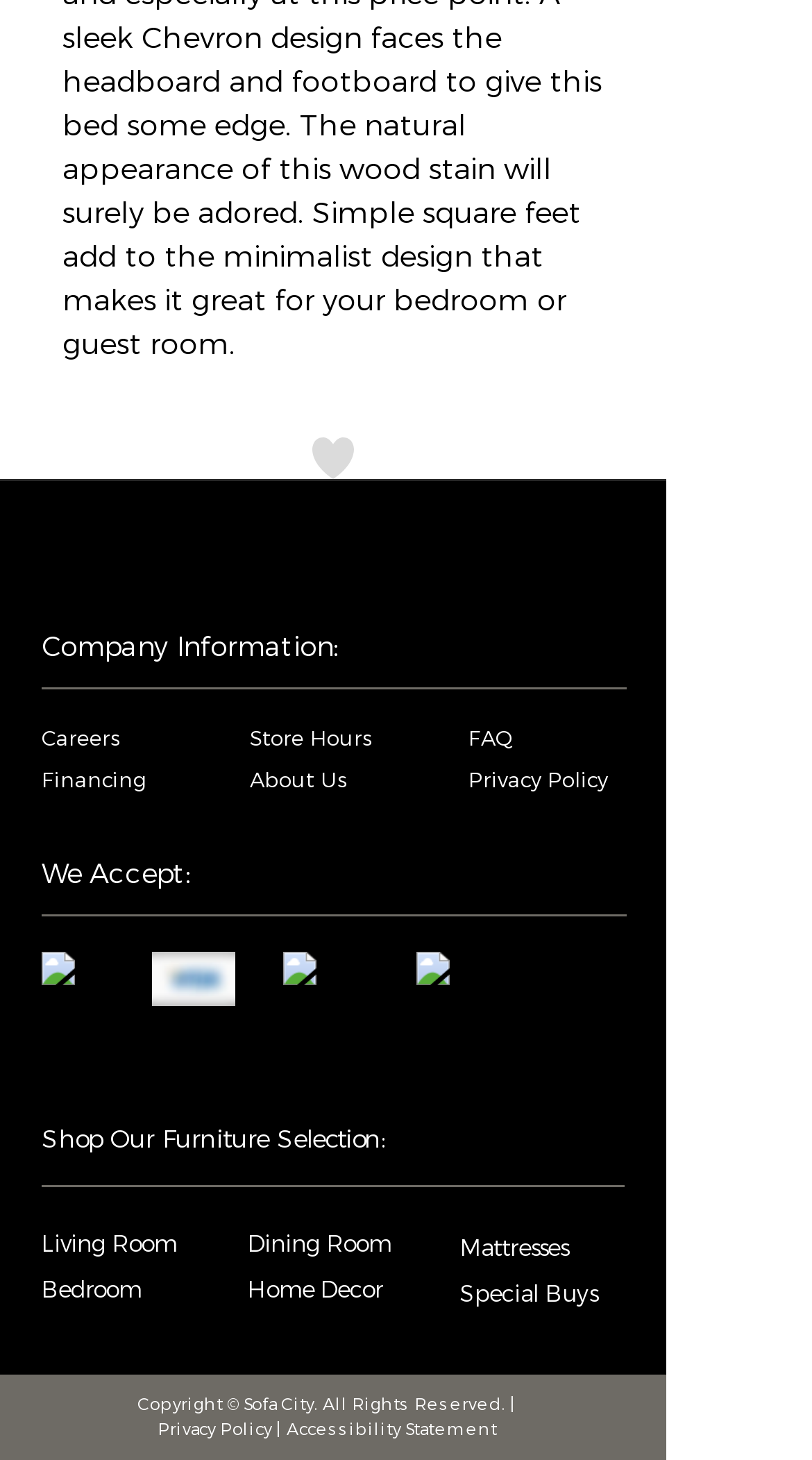What types of furniture can be shopped?
Using the visual information from the image, give a one-word or short-phrase answer.

Living Room, Bedroom, etc.